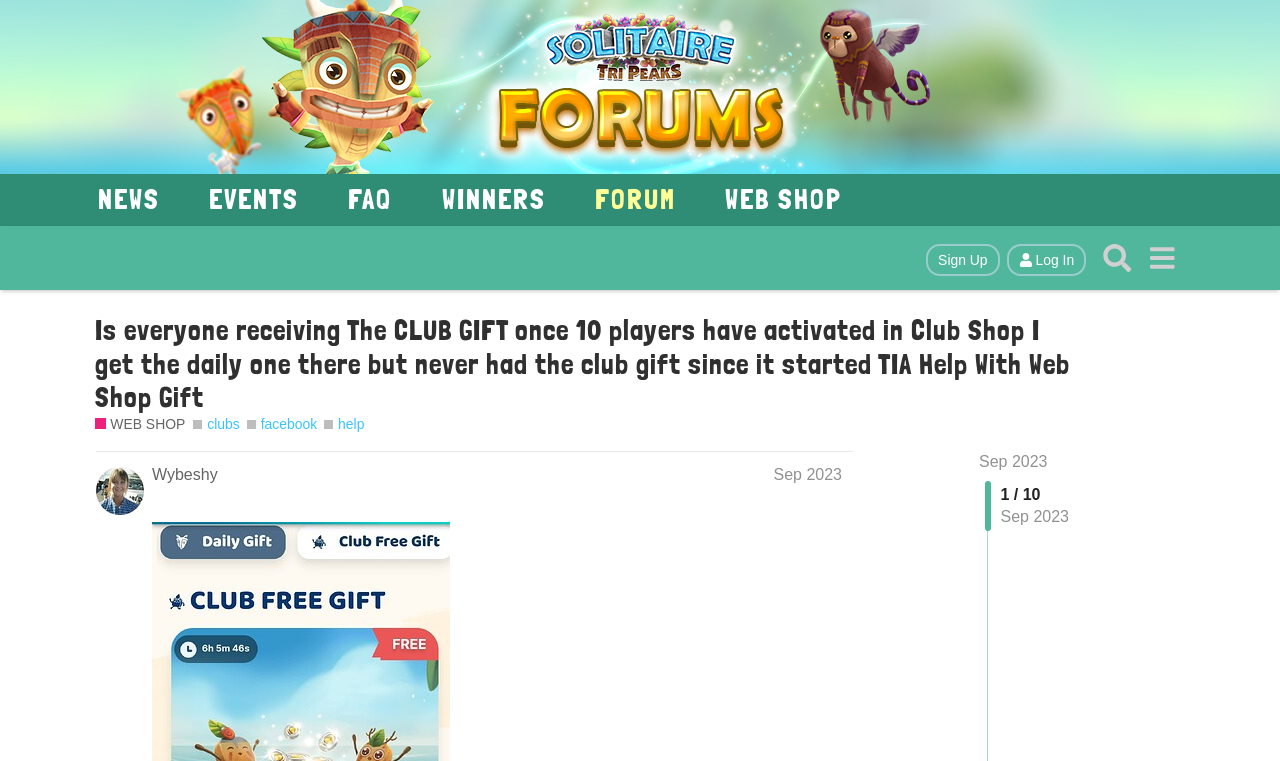What is the name of the game? Refer to the image and provide a one-word or short phrase answer.

Solitaire Tripeaks